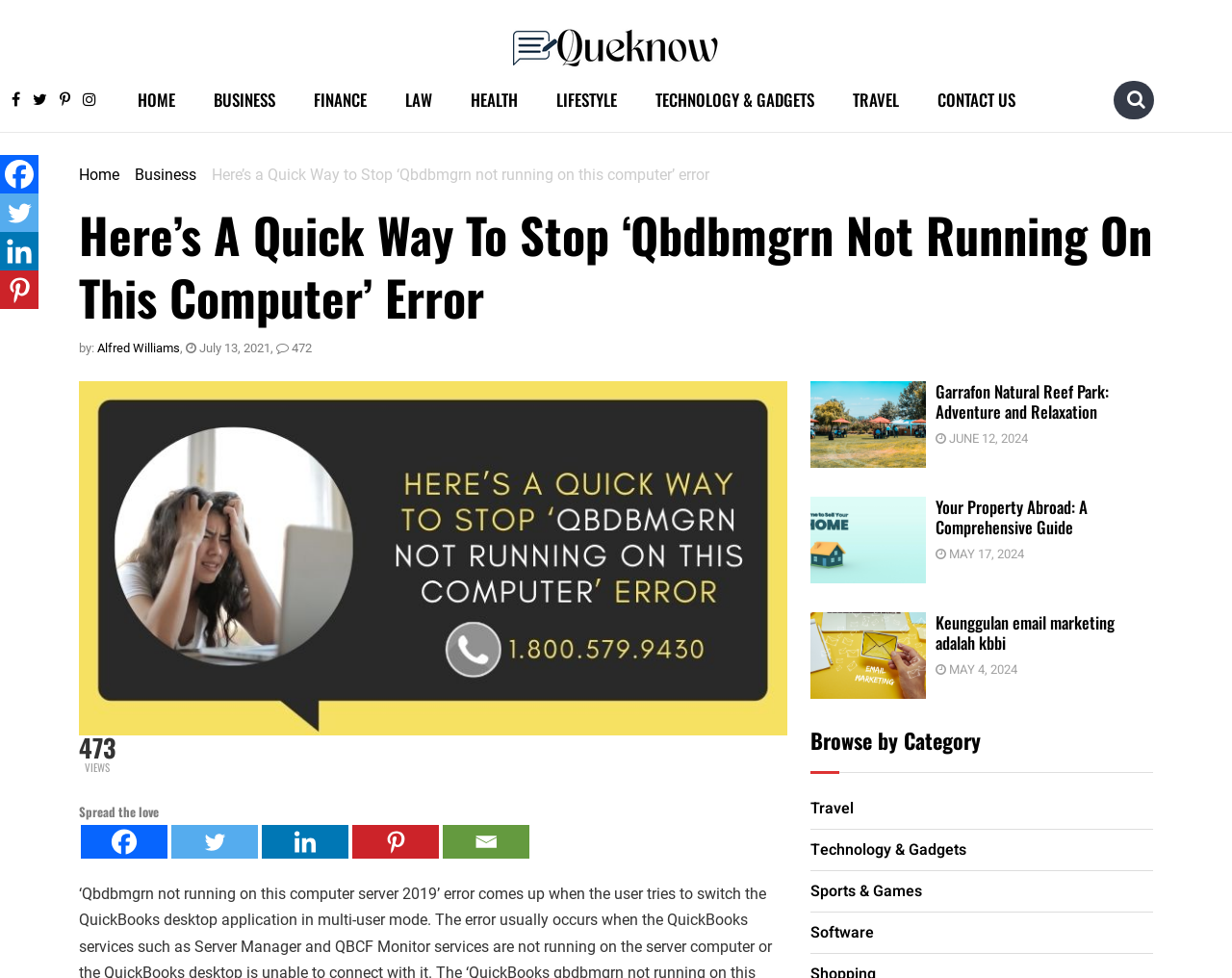Locate the bounding box coordinates of the clickable part needed for the task: "Browse by 'Travel' category".

[0.658, 0.816, 0.693, 0.835]